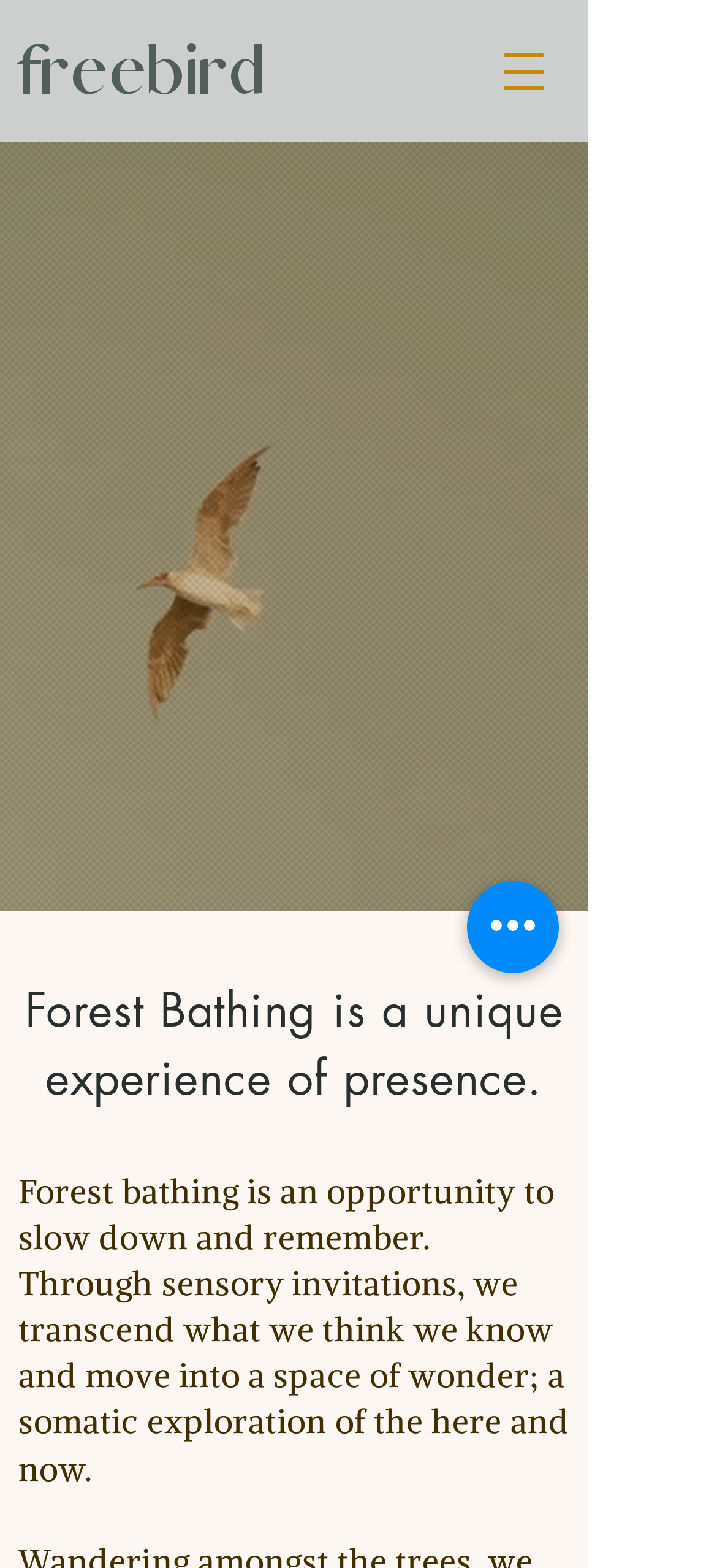What is the theme of the website? Observe the screenshot and provide a one-word or short phrase answer.

Nature